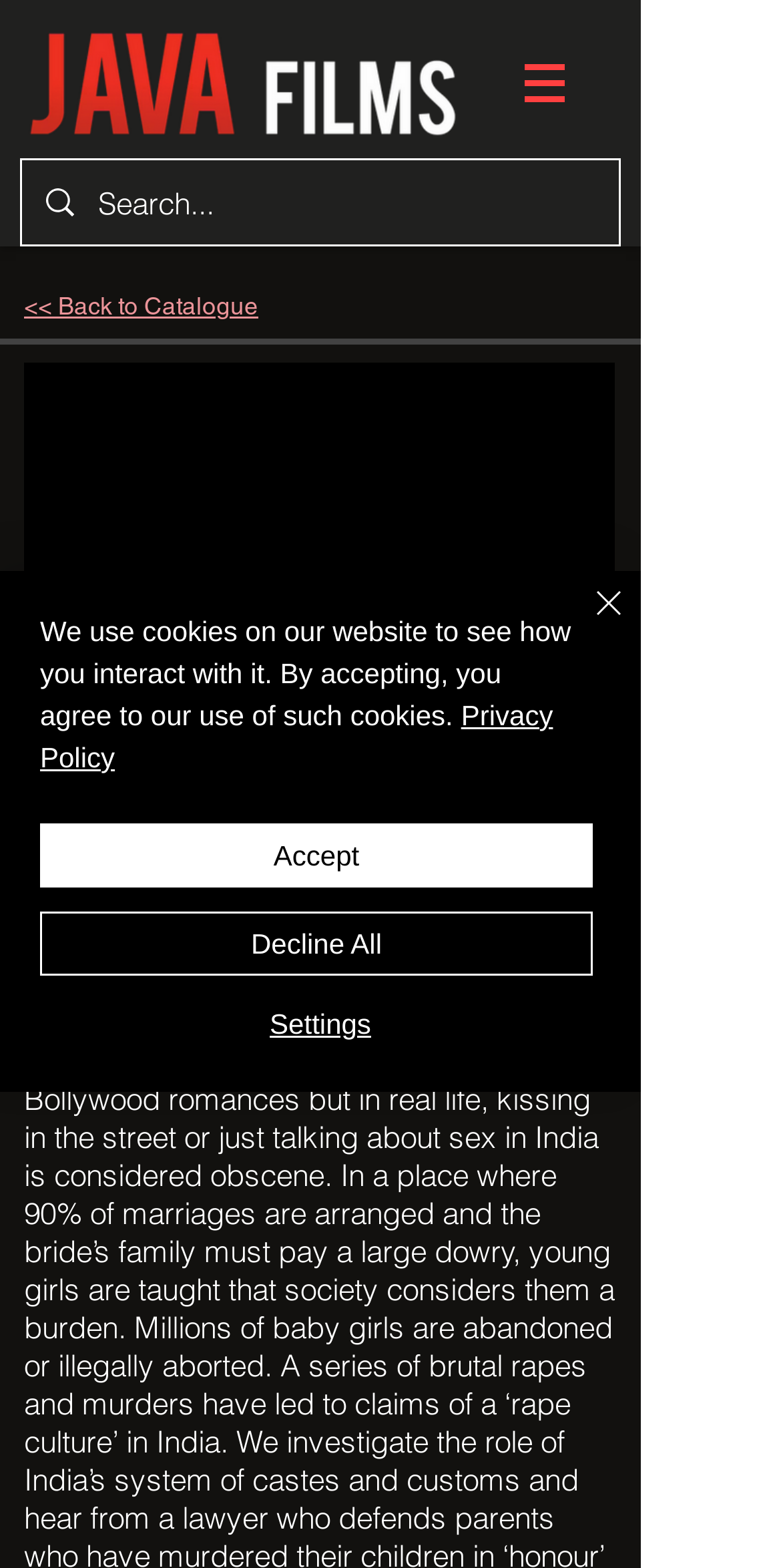Give an extensive and precise description of the webpage.

This webpage appears to be a video streaming platform, specifically showcasing a documentary titled "Love and Sex in India (2018)". At the top left corner, there is a thumbnail image of the documentary, accompanied by a link to watch it now. 

To the right of the thumbnail, there is a navigation menu labeled "Site" with a dropdown button. The menu is represented by an icon, which is an image. 

Below the navigation menu, there is a search bar with a magnifying glass icon and a placeholder text "Search...". The search bar is located at the top center of the page.

The page is divided into sections, with headings and paragraphs describing the content of the documentary. The main heading "Java Films" is located at the top center of the page, followed by a subheading "Talking about the issues of tomorrow, today." and another subheading with no text. 

Below the headings, there is a paragraph describing Java Films and its content, which includes award-winning documentaries on various topics. 

The documentary "Love and Sex in India (2018)" is highlighted, with a heading and a description that includes its duration, language, and director. There is also a link to view all episodes of the documentary.

At the bottom right corner of the page, there is a button labeled "Quick actions". 

A cookie policy alert is displayed at the center of the page, with a message explaining the use of cookies on the website. The alert includes links to the privacy policy and buttons to accept, decline, or customize cookie settings.